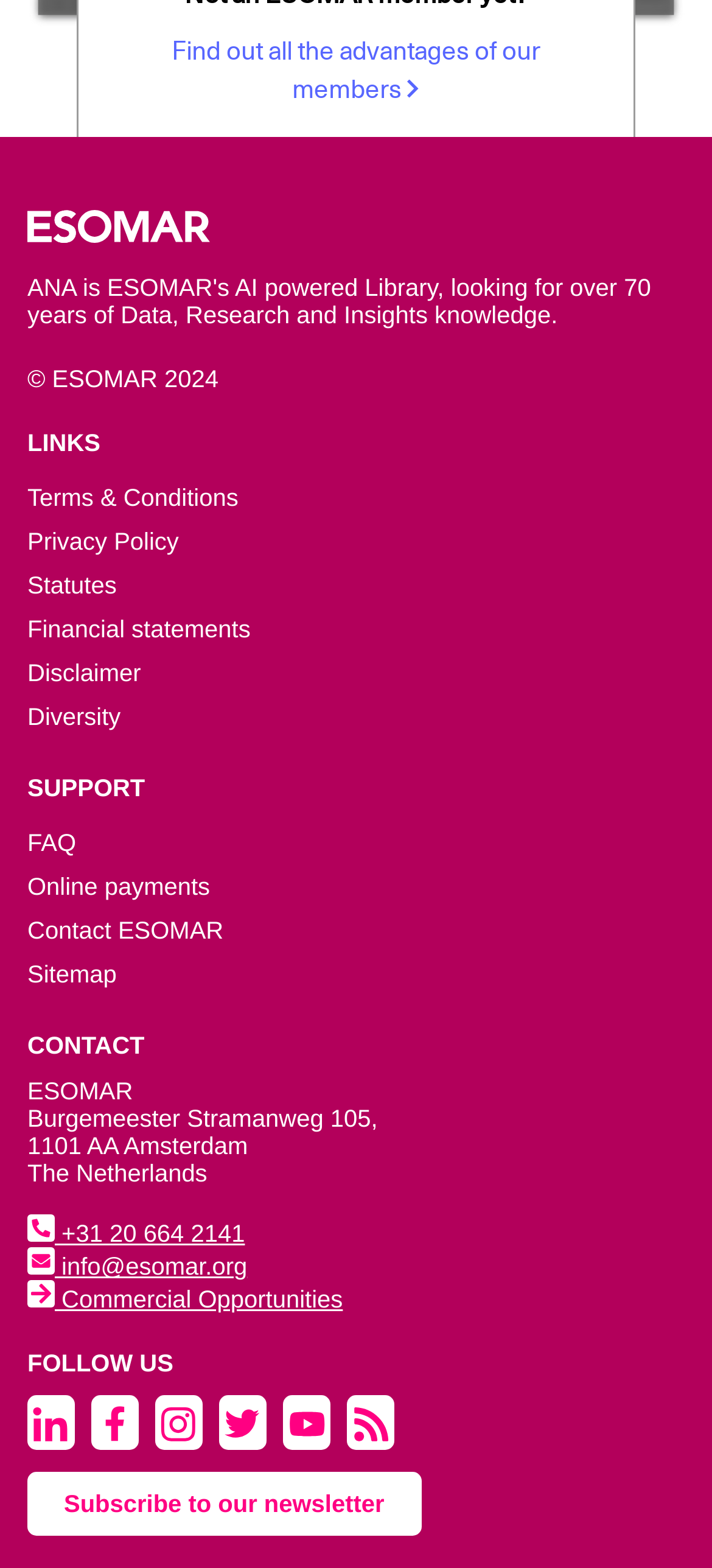Give a one-word or short phrase answer to the question: 
How many links are there in the SUPPORT section?

5